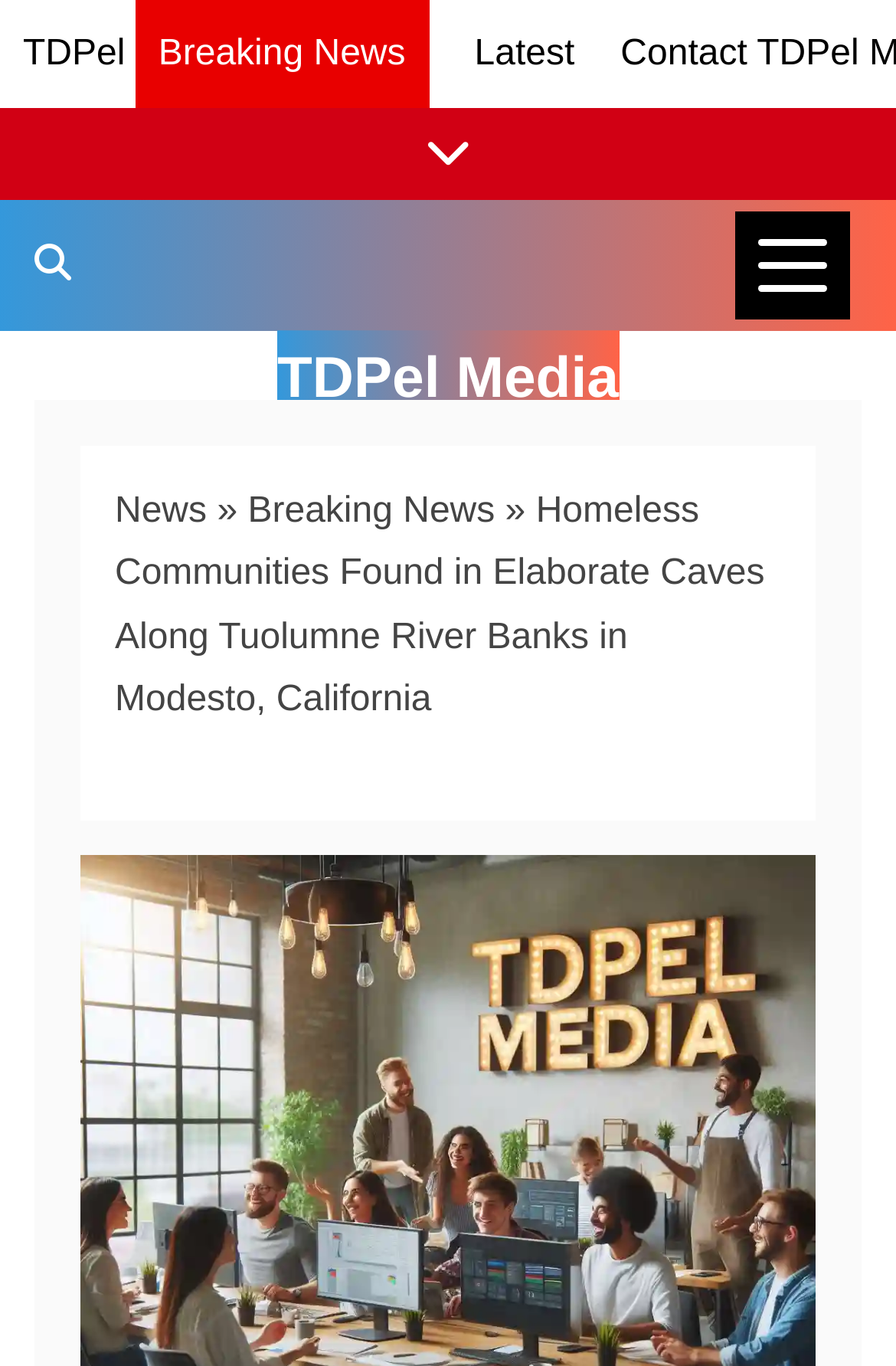What is the name of the news category button?
Answer briefly with a single word or phrase based on the image.

News Categories